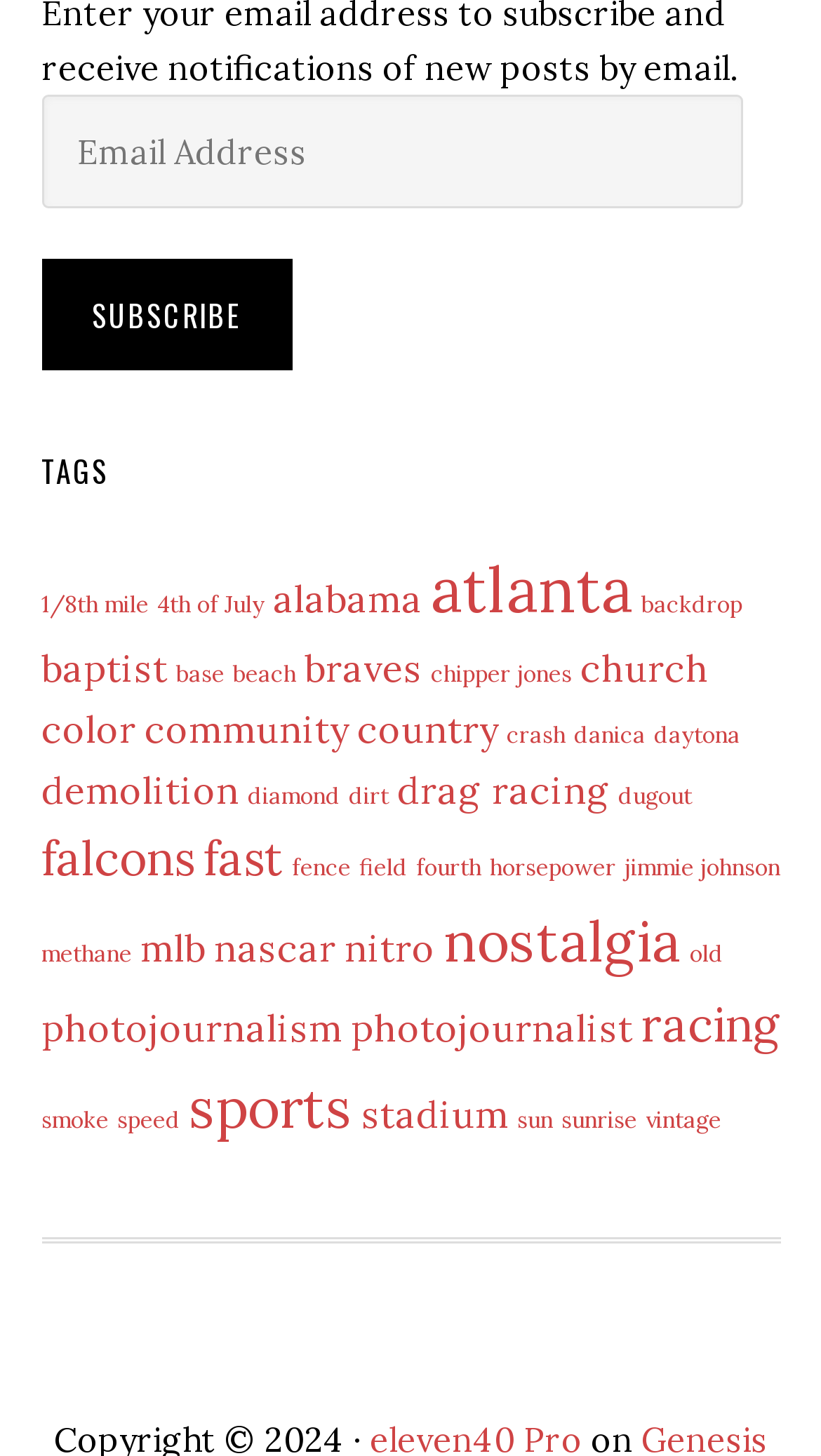Identify the bounding box coordinates for the element that needs to be clicked to fulfill this instruction: "View Map and Travel Directions". Provide the coordinates in the format of four float numbers between 0 and 1: [left, top, right, bottom].

None